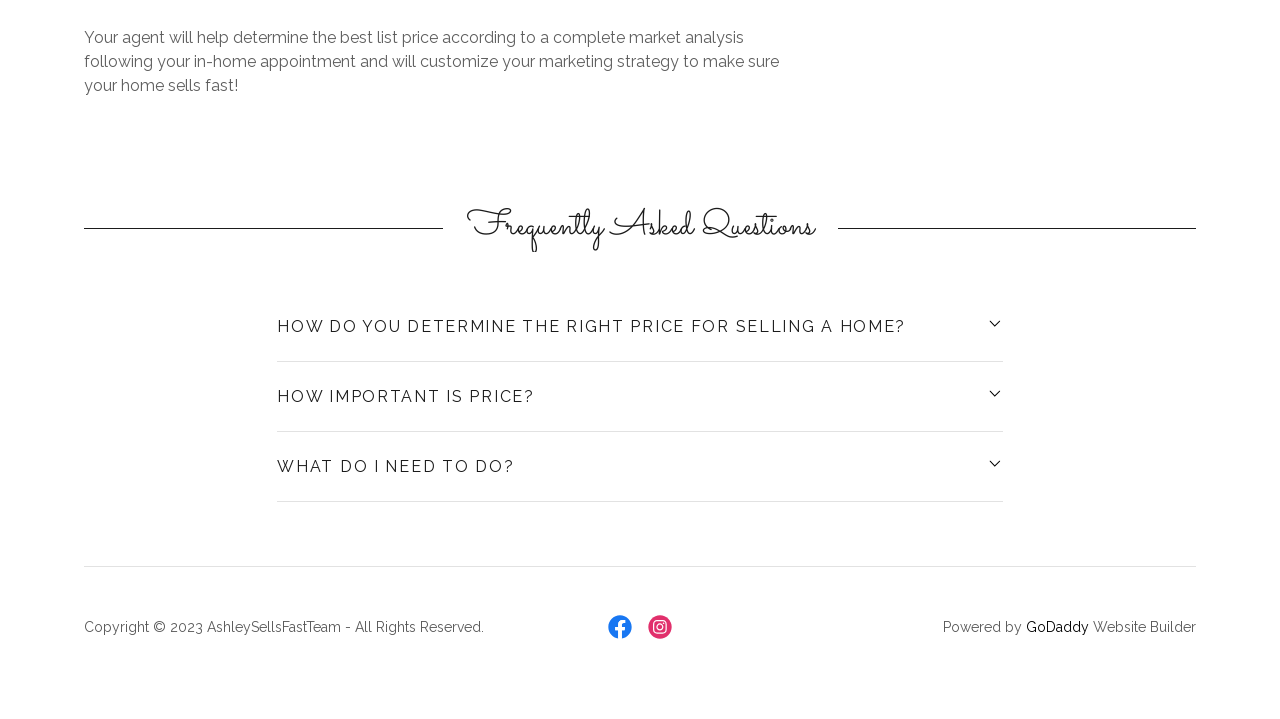From the element description Leave a Comment, predict the bounding box coordinates of the UI element. The coordinates must be specified in the format (top-left x, top-left y, bottom-right x, bottom-right y) and should be within the 0 to 1 range.

None